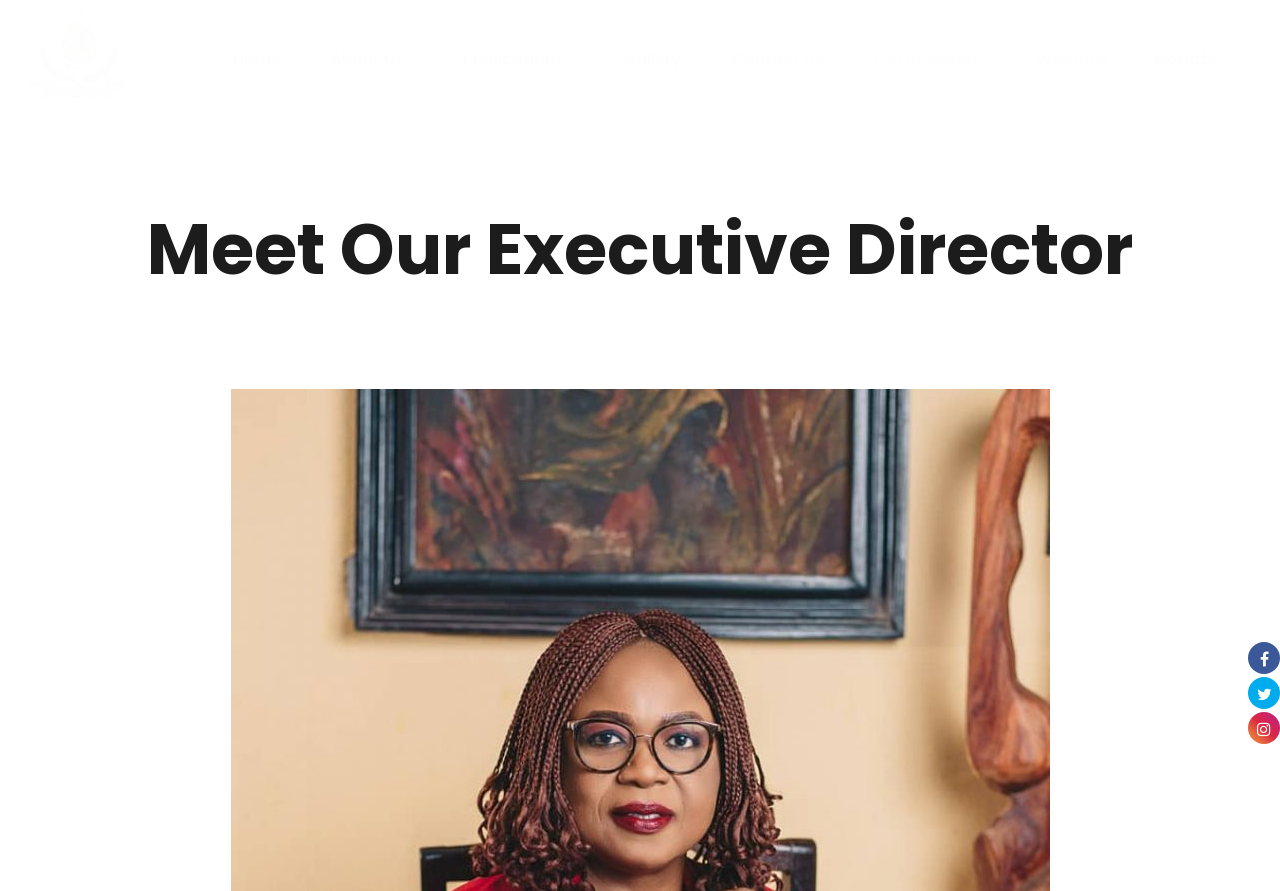Predict the bounding box of the UI element based on this description: "Donate".

[0.874, 0.039, 0.981, 0.096]